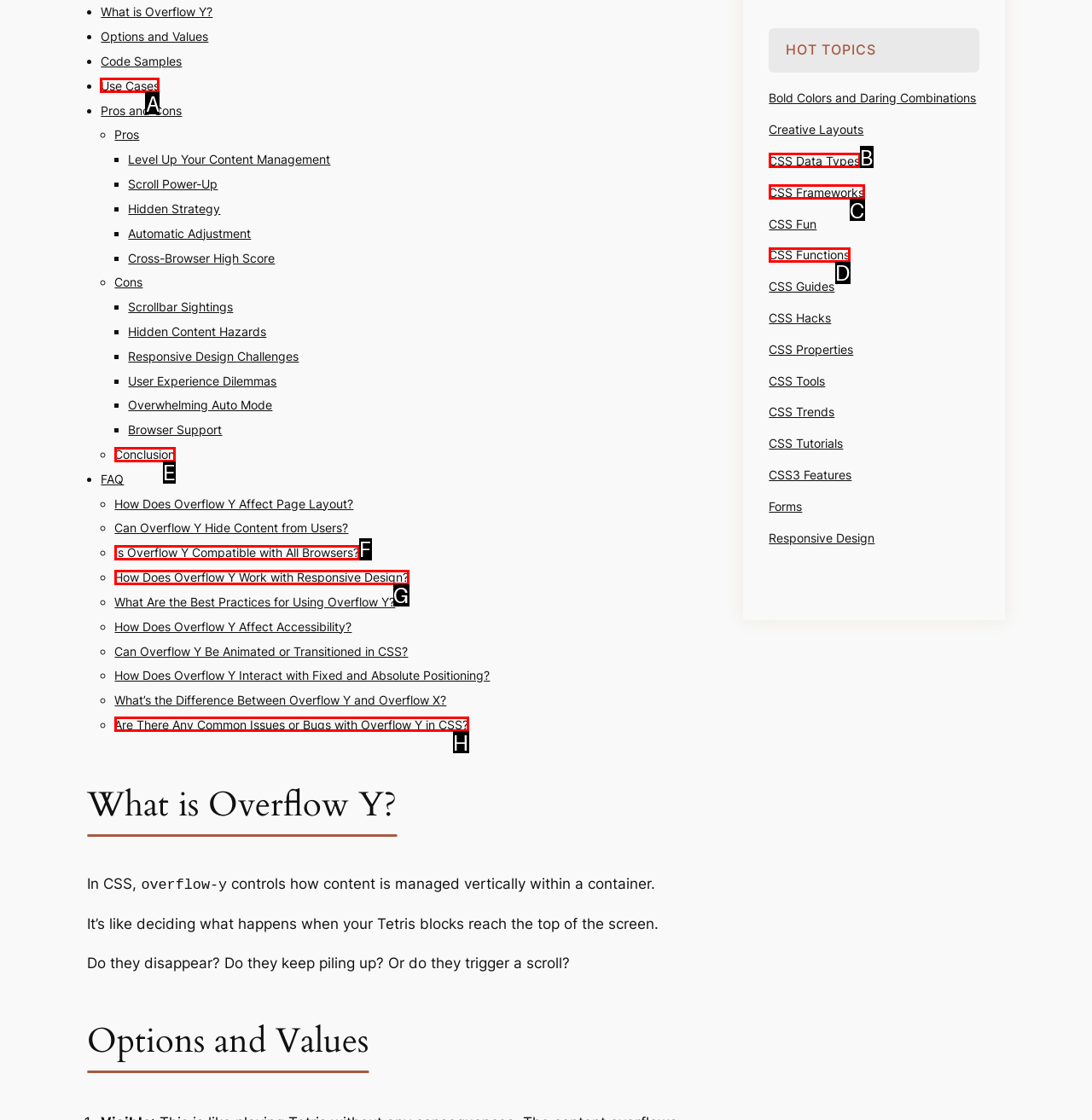From the options shown in the screenshot, tell me which lettered element I need to click to complete the task: Learn about 'Use Cases'.

A